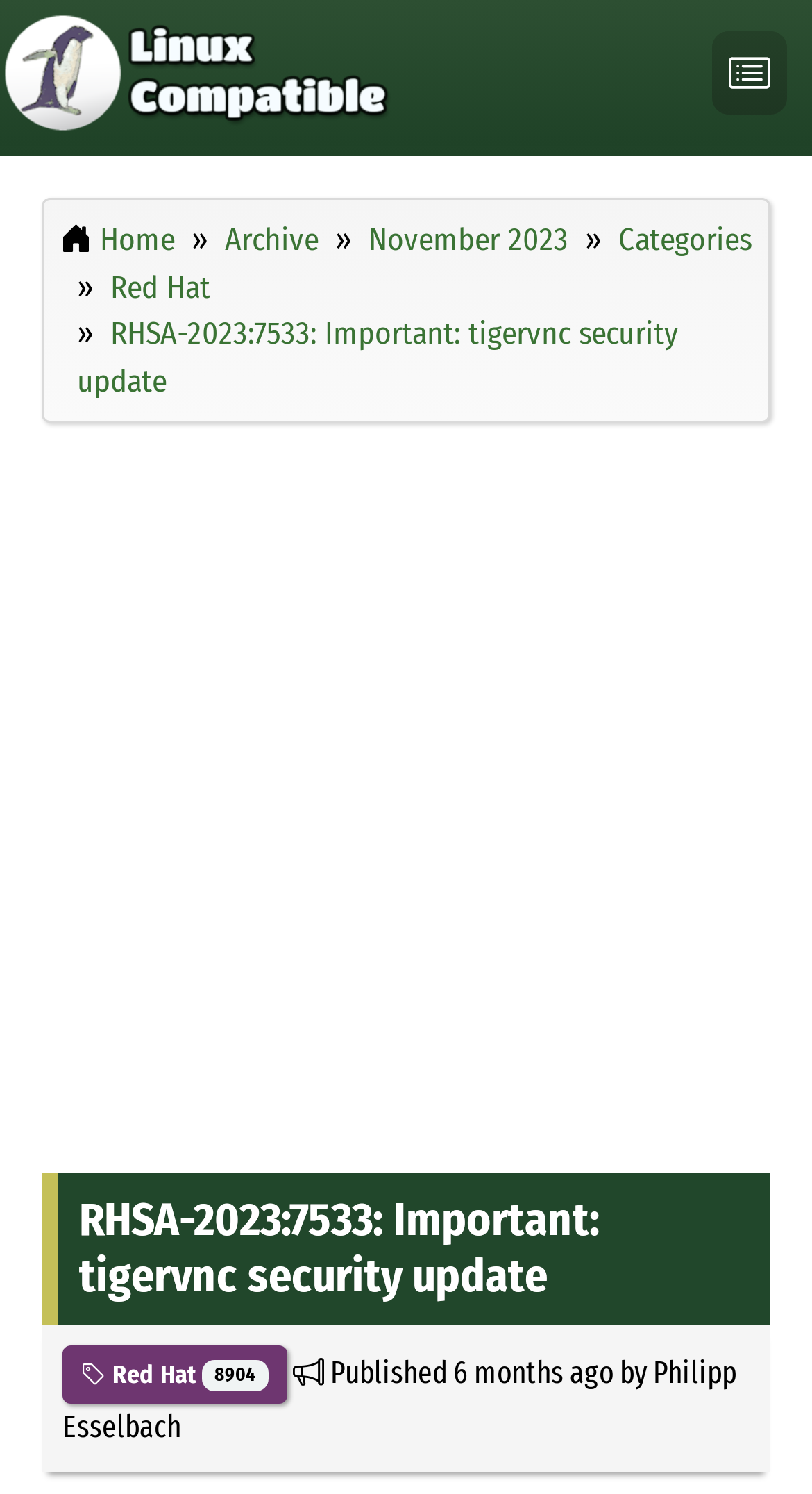Determine the bounding box for the UI element that matches this description: "aria-label="Toggle Mobile Menu"".

None